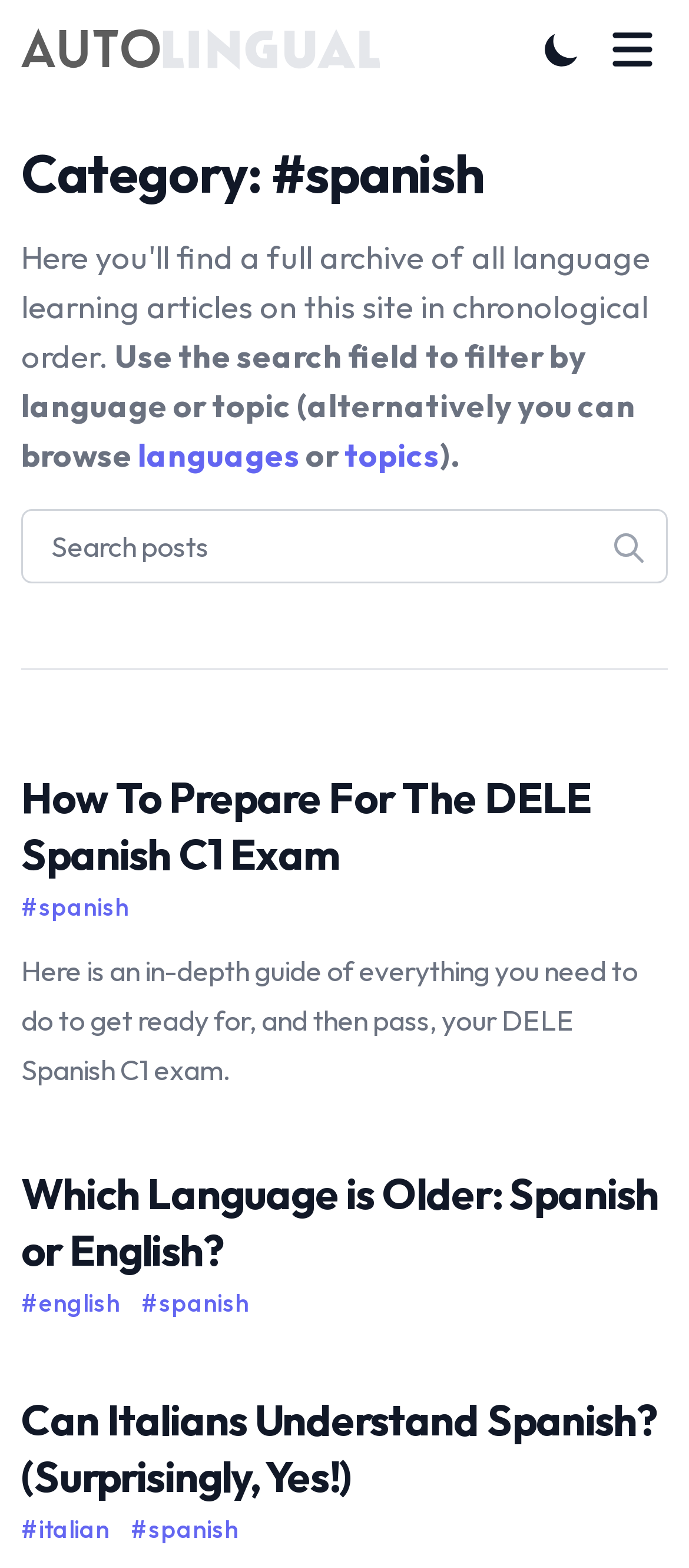Generate a thorough explanation of the webpage's elements.

The webpage is about AutoLingual, a platform for learning foreign languages, with a focus on Spanish topics. At the top left, there is a link to "Leo's Blog" accompanied by an SVG icon. On the top right, there are two buttons: "Toggle Dark Mode" and "Toggle Menu", each with an image. Below the buttons, there is a heading that reads "Category: #spanish". 

A search field is provided, with a description that explains how to use it to filter by language or topic. There are also links to "languages" and "topics" below the description. 

The main content of the webpage is divided into three sections, each containing an article. The first article is about preparing for the DELE Spanish C1 exam, with a heading and a brief description. The second article compares the age of the Spanish and English languages, with a heading and links to related topics. The third article discusses whether Italians can understand Spanish, with a heading and links to related languages. Each article has a heading and a brief summary, with links to read more.